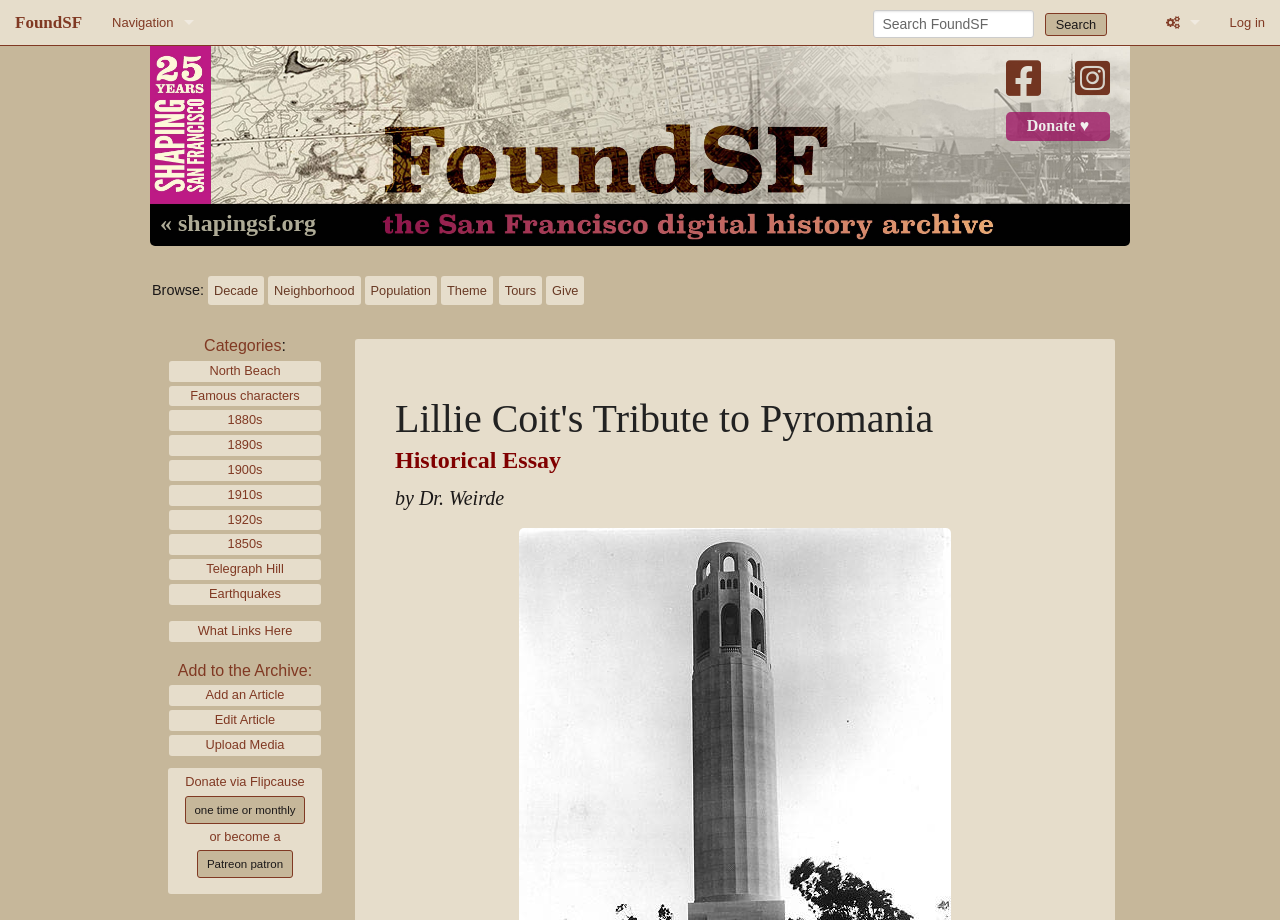Use a single word or phrase to answer the question: What is the name of the organization accepting donations?

FoundSF